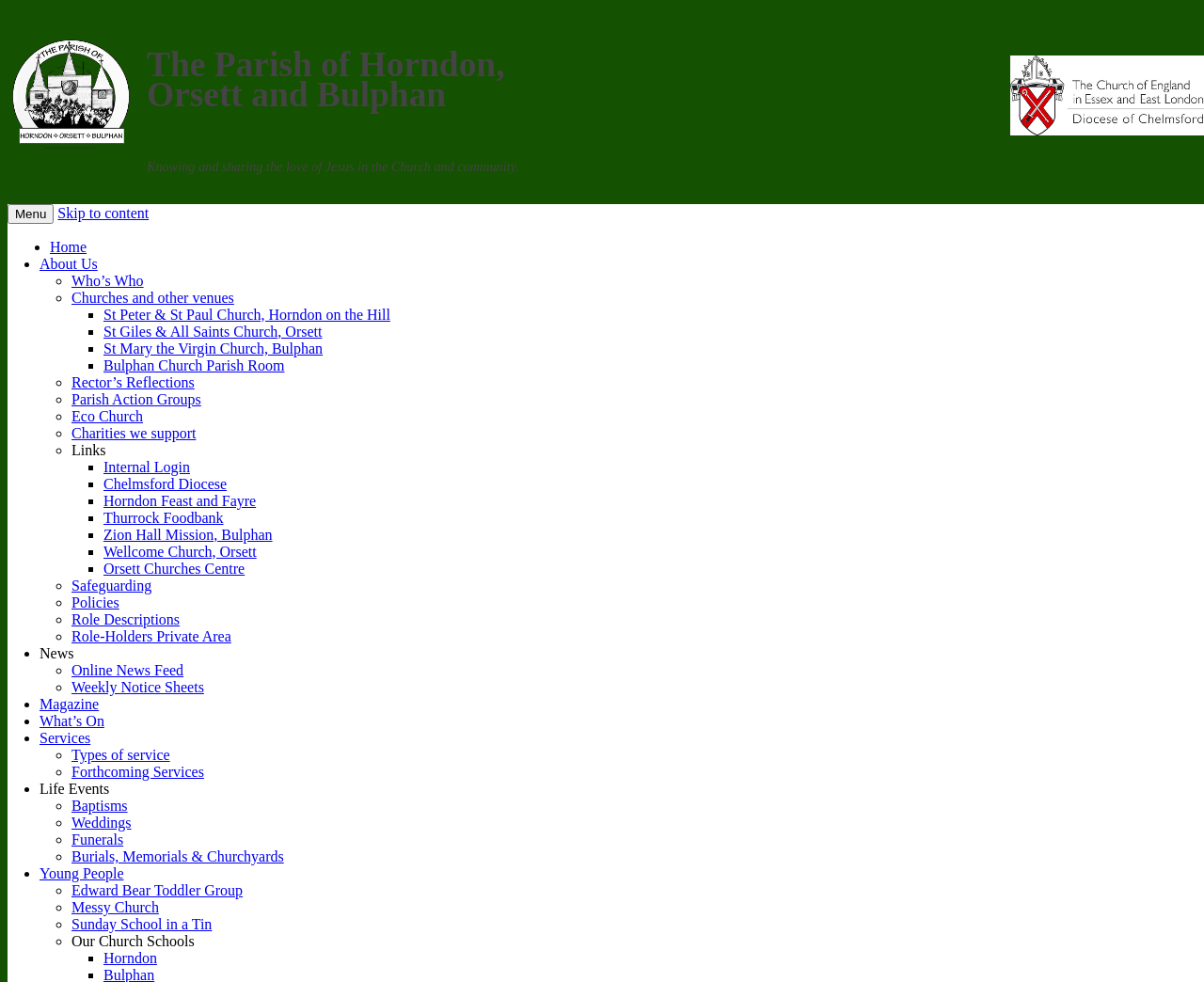Use a single word or phrase to answer the following:
How many types of services are listed?

2